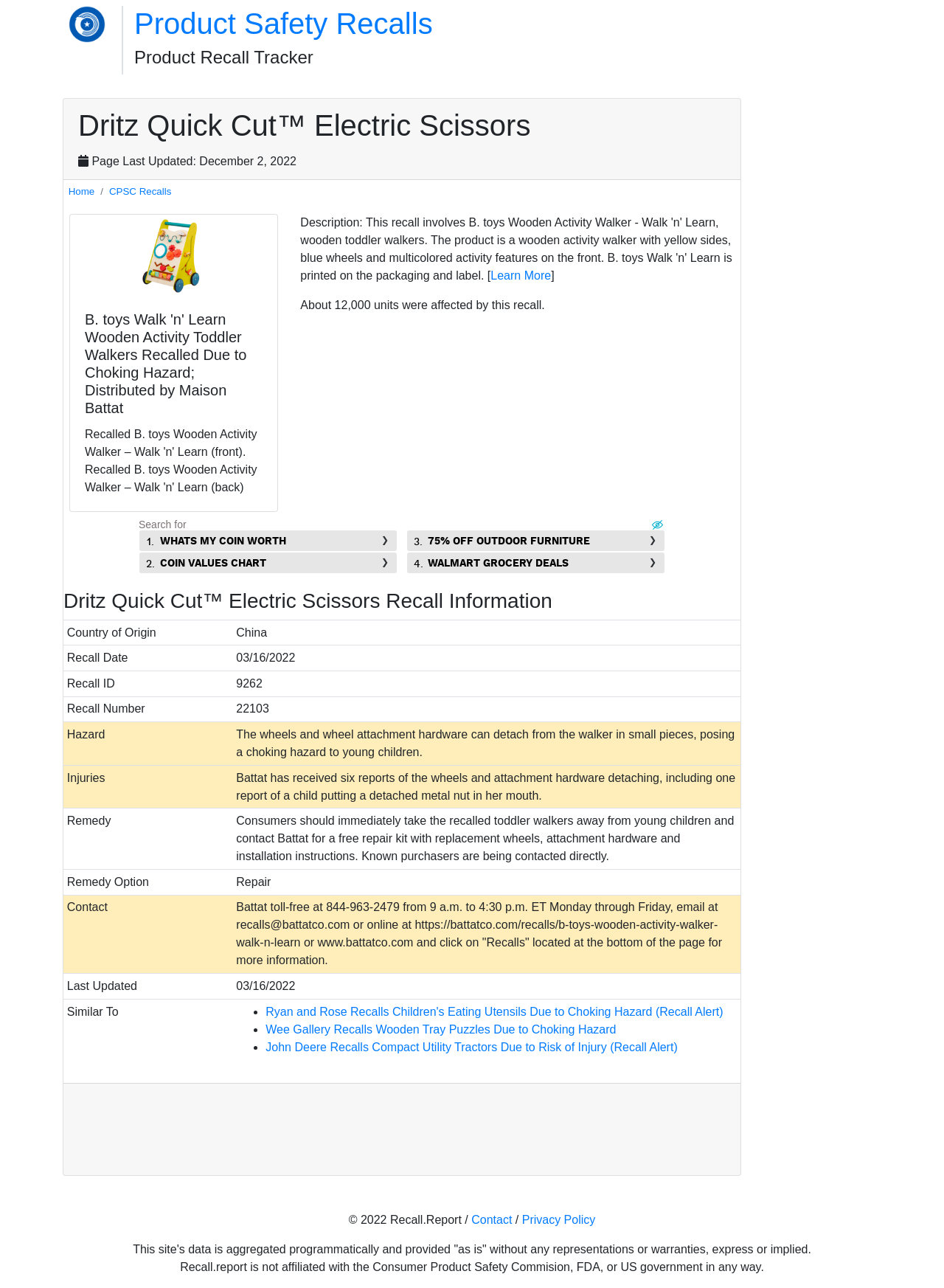Please find the bounding box coordinates of the clickable region needed to complete the following instruction: "Click the 'Learn More' link". The bounding box coordinates must consist of four float numbers between 0 and 1, i.e., [left, top, right, bottom].

[0.52, 0.209, 0.584, 0.219]